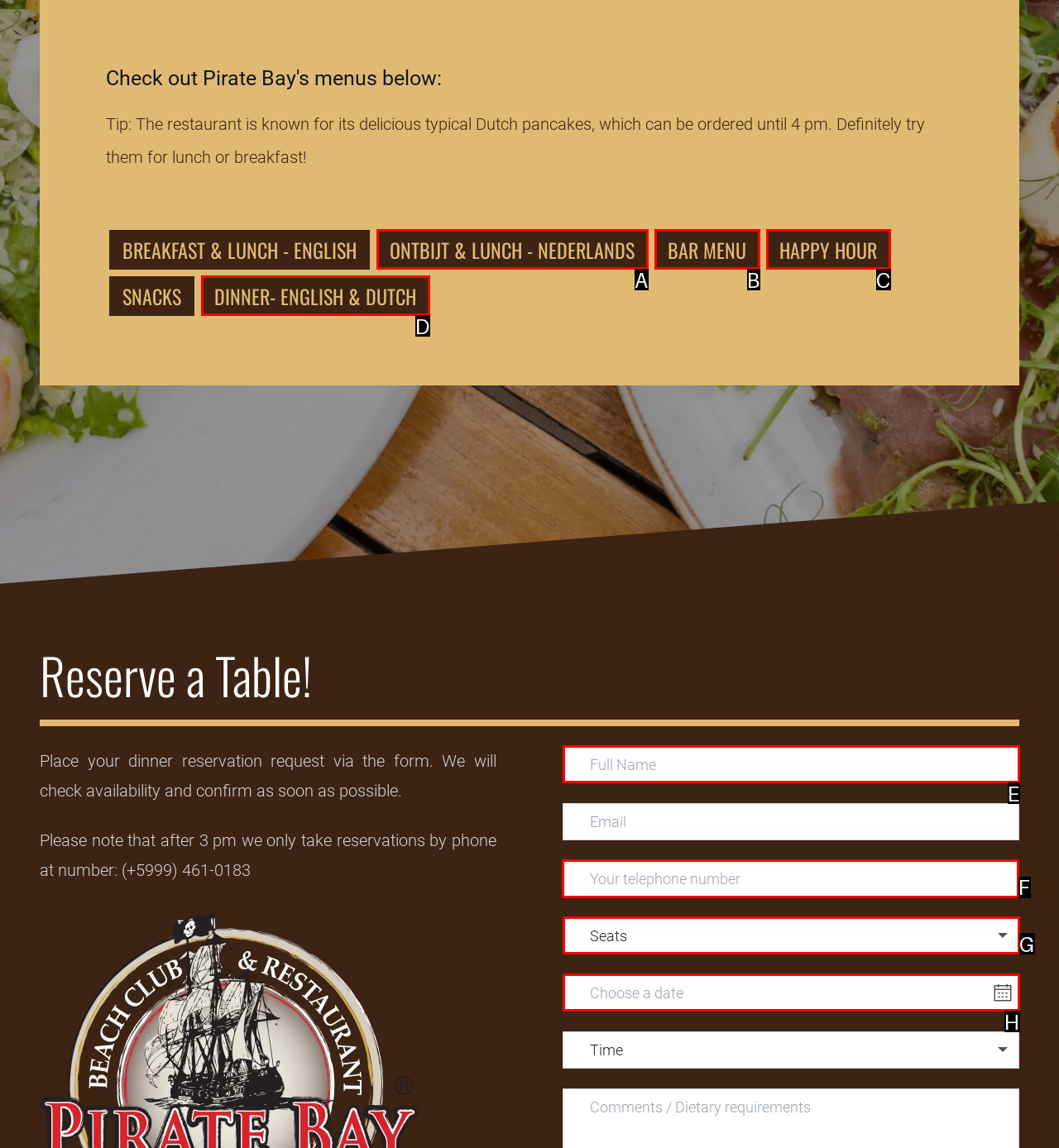To complete the instruction: Enter your telephone number in the textbox, which HTML element should be clicked?
Respond with the option's letter from the provided choices.

F